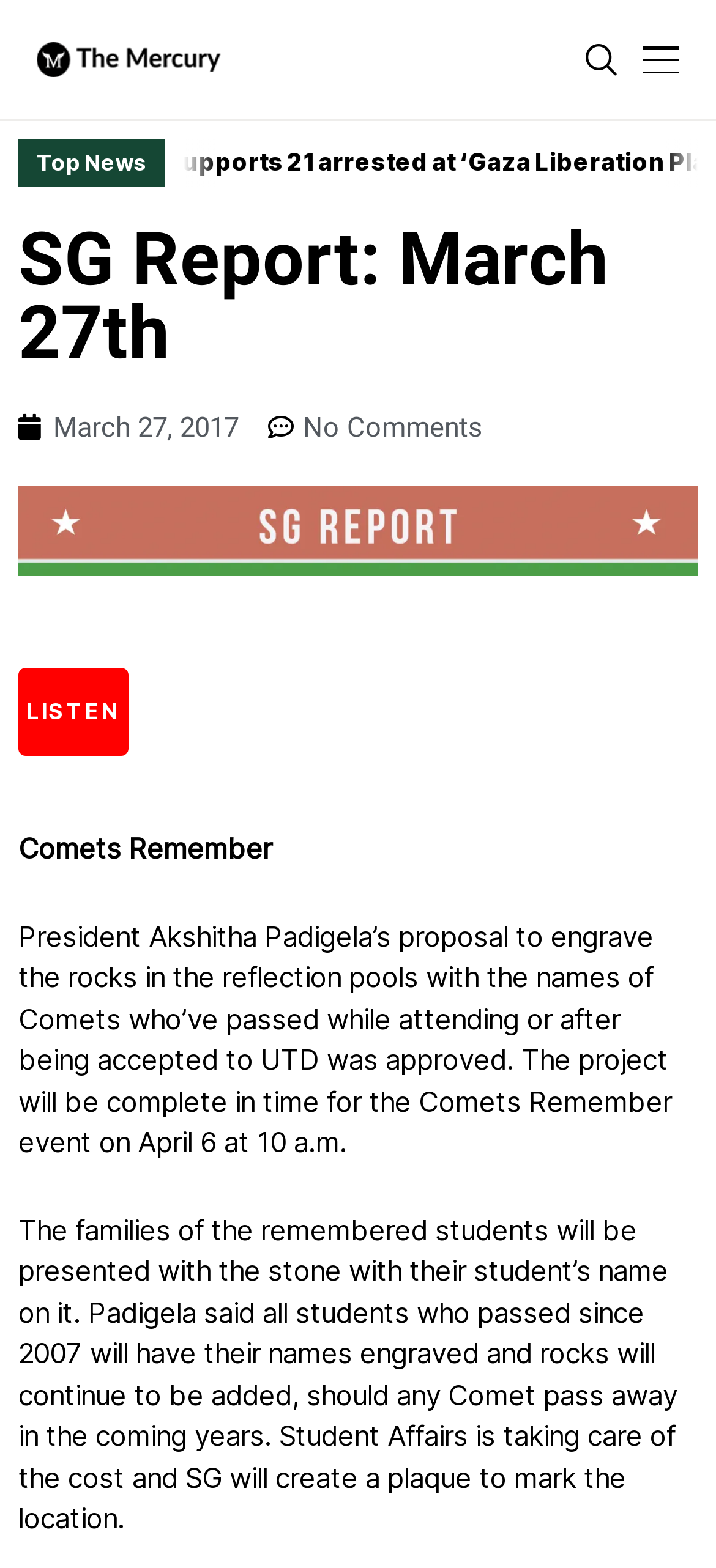Provide the bounding box coordinates of the HTML element described by the text: "March 27, 2017".

[0.026, 0.26, 0.333, 0.286]